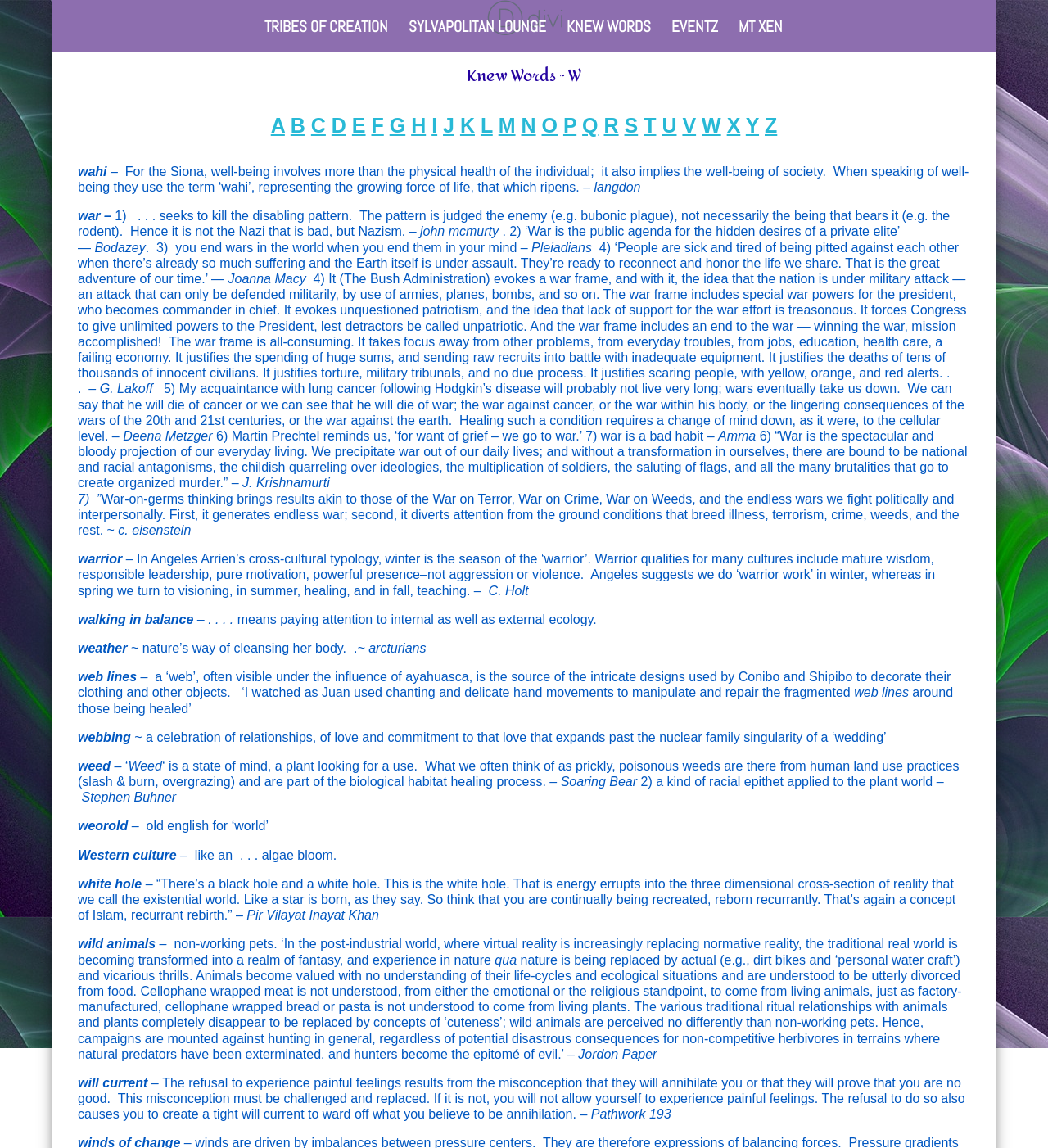Please locate the bounding box coordinates of the element that should be clicked to complete the given instruction: "Explore the concept of warrior".

[0.074, 0.481, 0.12, 0.493]